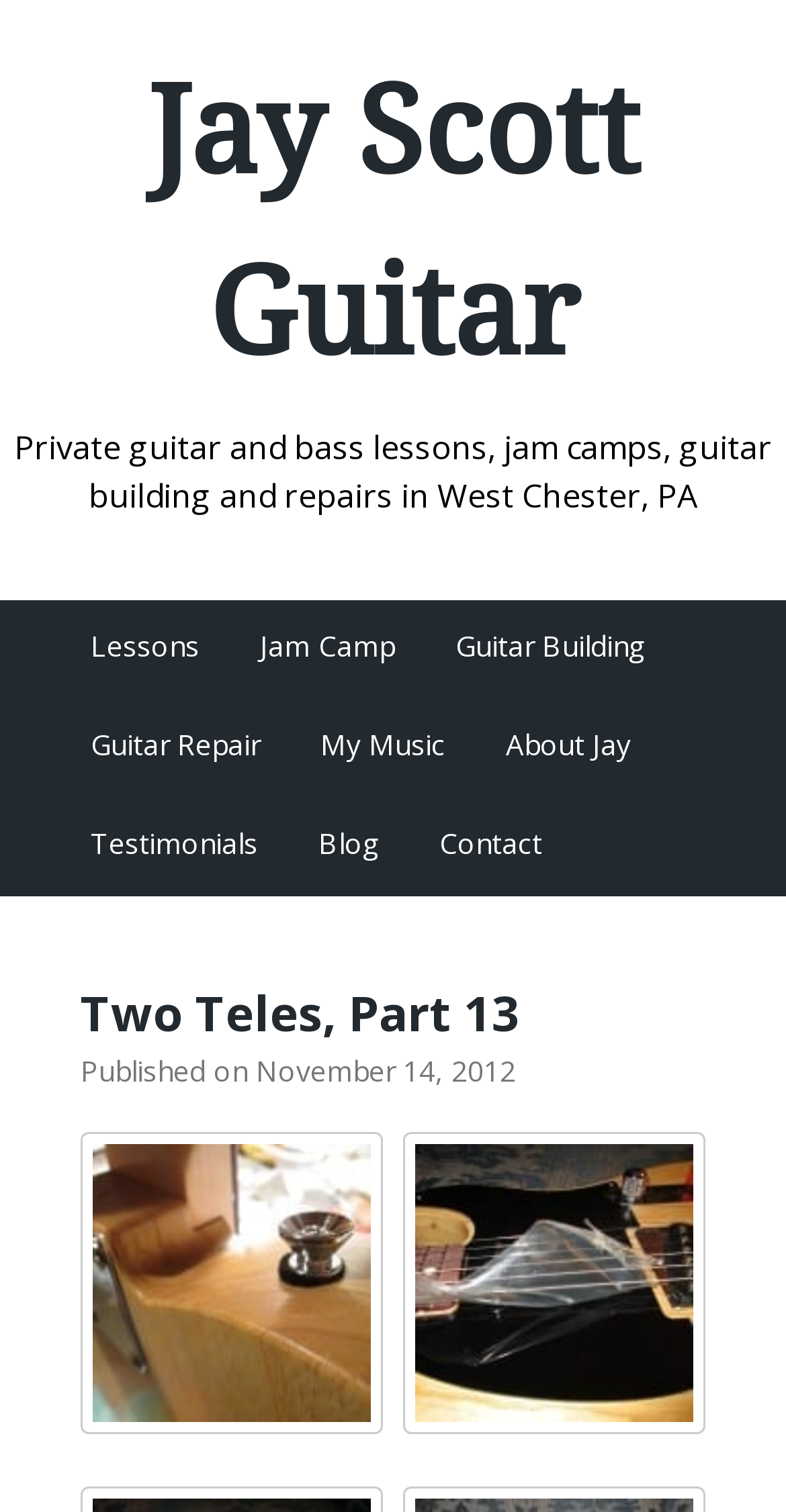Please identify the webpage's heading and generate its text content.

Jay Scott Guitar